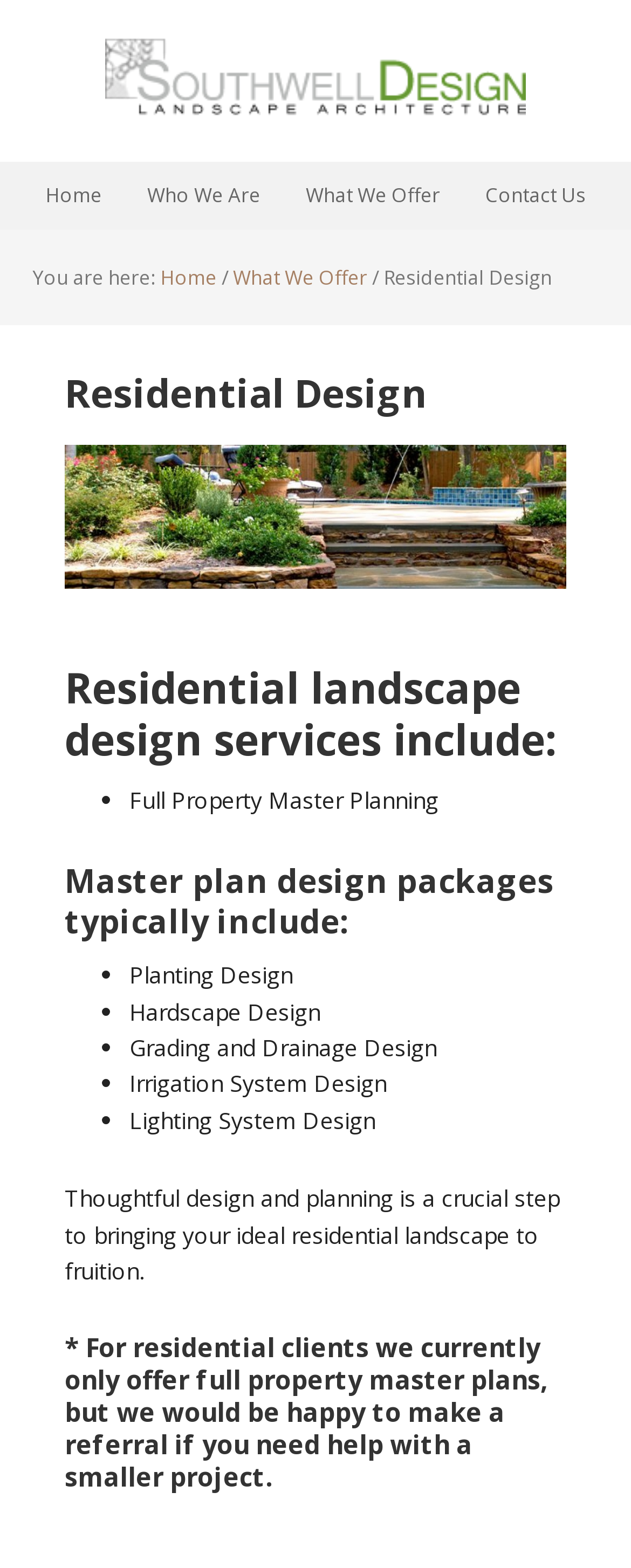What is included in a master plan design package?
Please respond to the question with a detailed and thorough explanation.

The webpage states that master plan design packages typically include planting design, hardscape design, grading and drainage design, irrigation system design, and lighting system design, which are all part of the residential landscape design services offered.